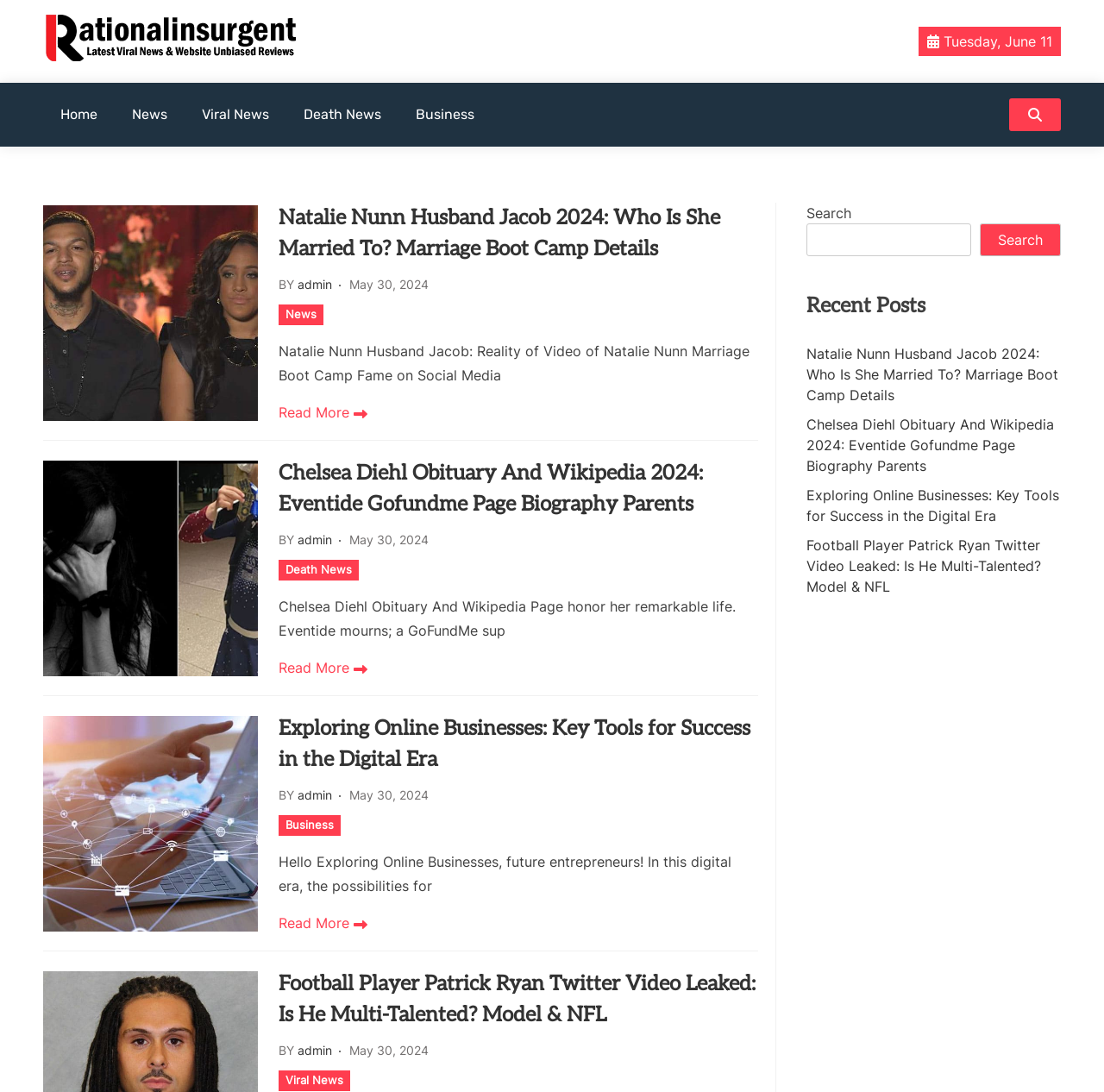What is the purpose of the button with the icon ''?
Refer to the image and provide a one-word or short phrase answer.

Search